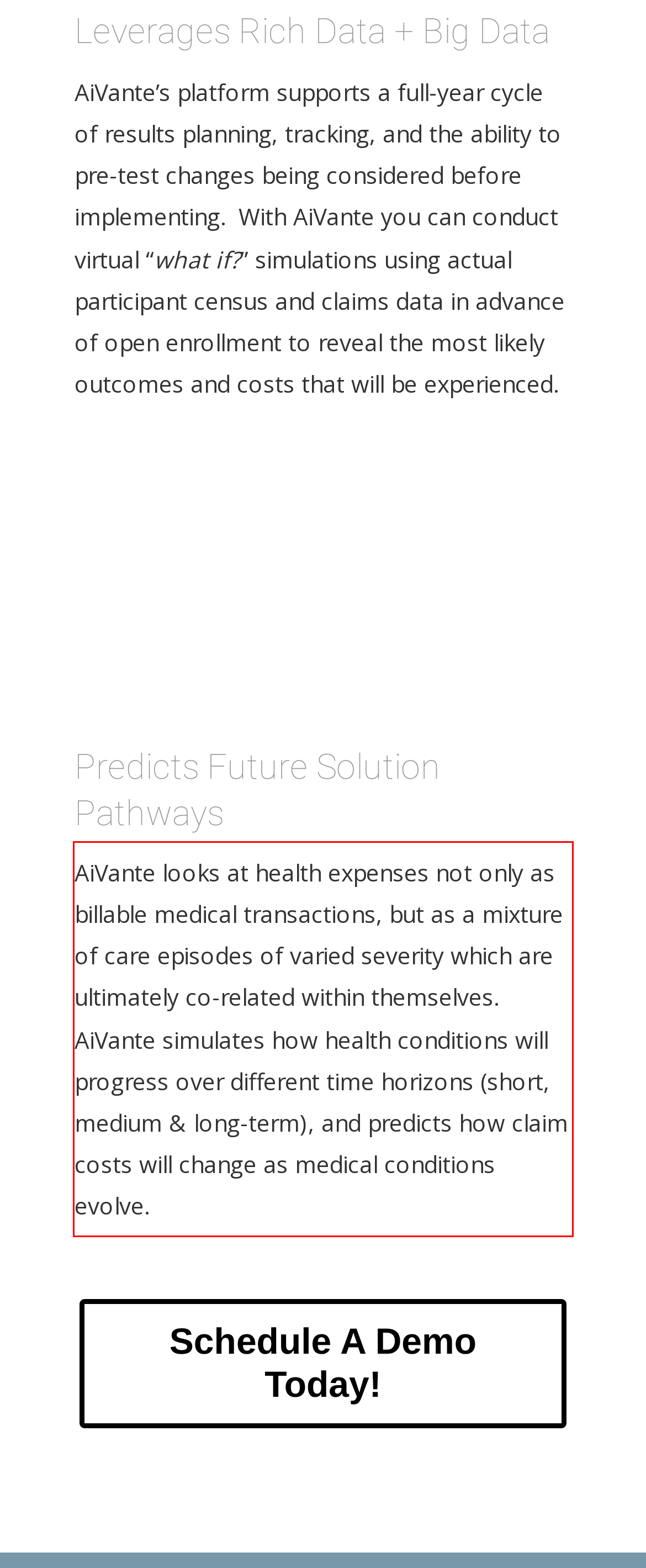Analyze the screenshot of the webpage that features a red bounding box and recognize the text content enclosed within this red bounding box.

AiVante looks at health expenses not only as billable medical transactions, but as a mixture of care episodes of varied severity which are ultimately co-related within themselves. AiVante simulates how health conditions will progress over different time horizons (short, medium & long-term), and predicts how claim costs will change as medical conditions evolve.